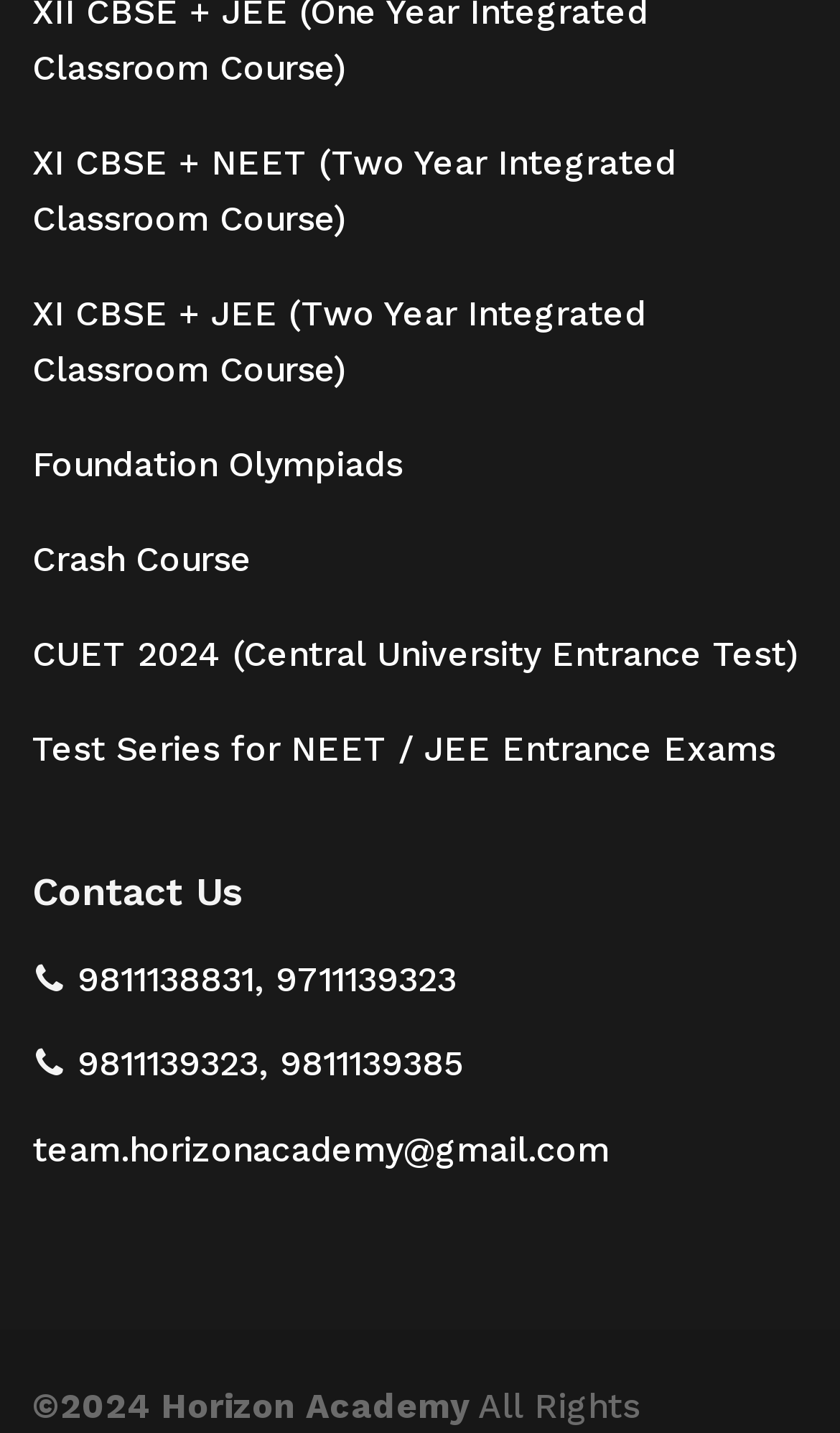Please identify the bounding box coordinates of the clickable element to fulfill the following instruction: "Email team.horizonacademy@gmail.com". The coordinates should be four float numbers between 0 and 1, i.e., [left, top, right, bottom].

[0.038, 0.788, 0.726, 0.816]